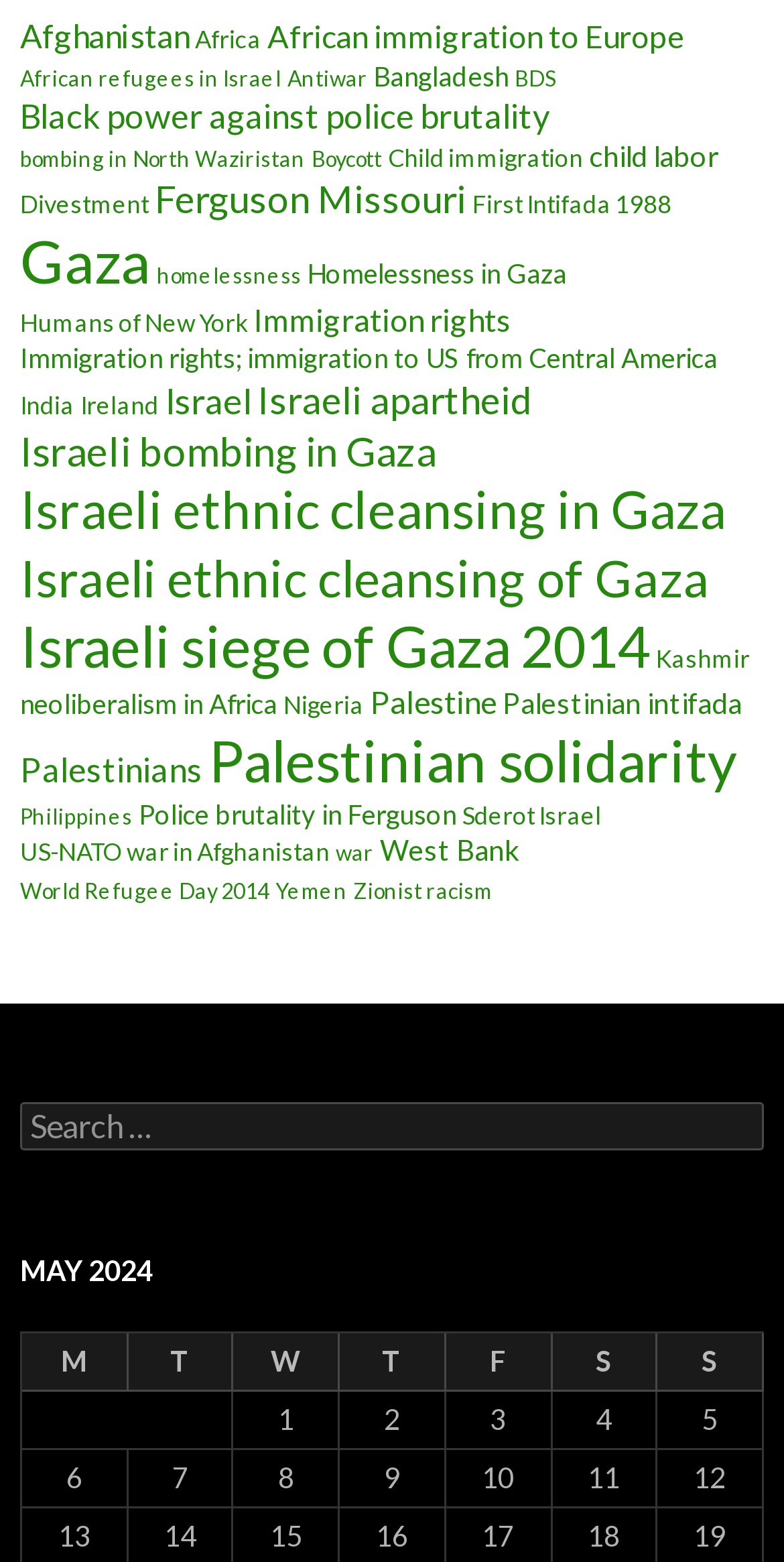Determine the bounding box coordinates for the area that should be clicked to carry out the following instruction: "Search for a topic".

[0.026, 0.705, 0.974, 0.736]